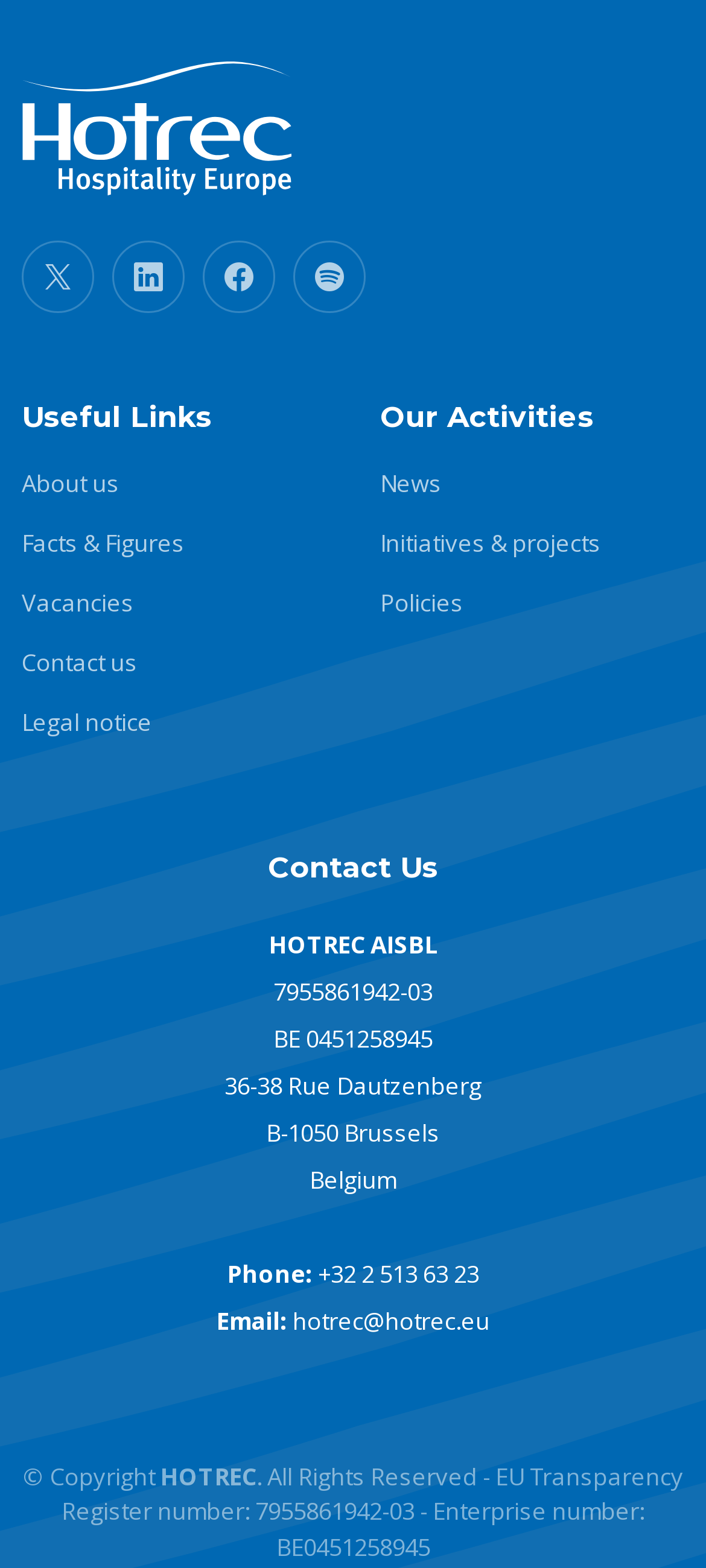Locate the bounding box coordinates of the clickable area needed to fulfill the instruction: "Learn more about Vacancies".

[0.031, 0.377, 0.19, 0.392]